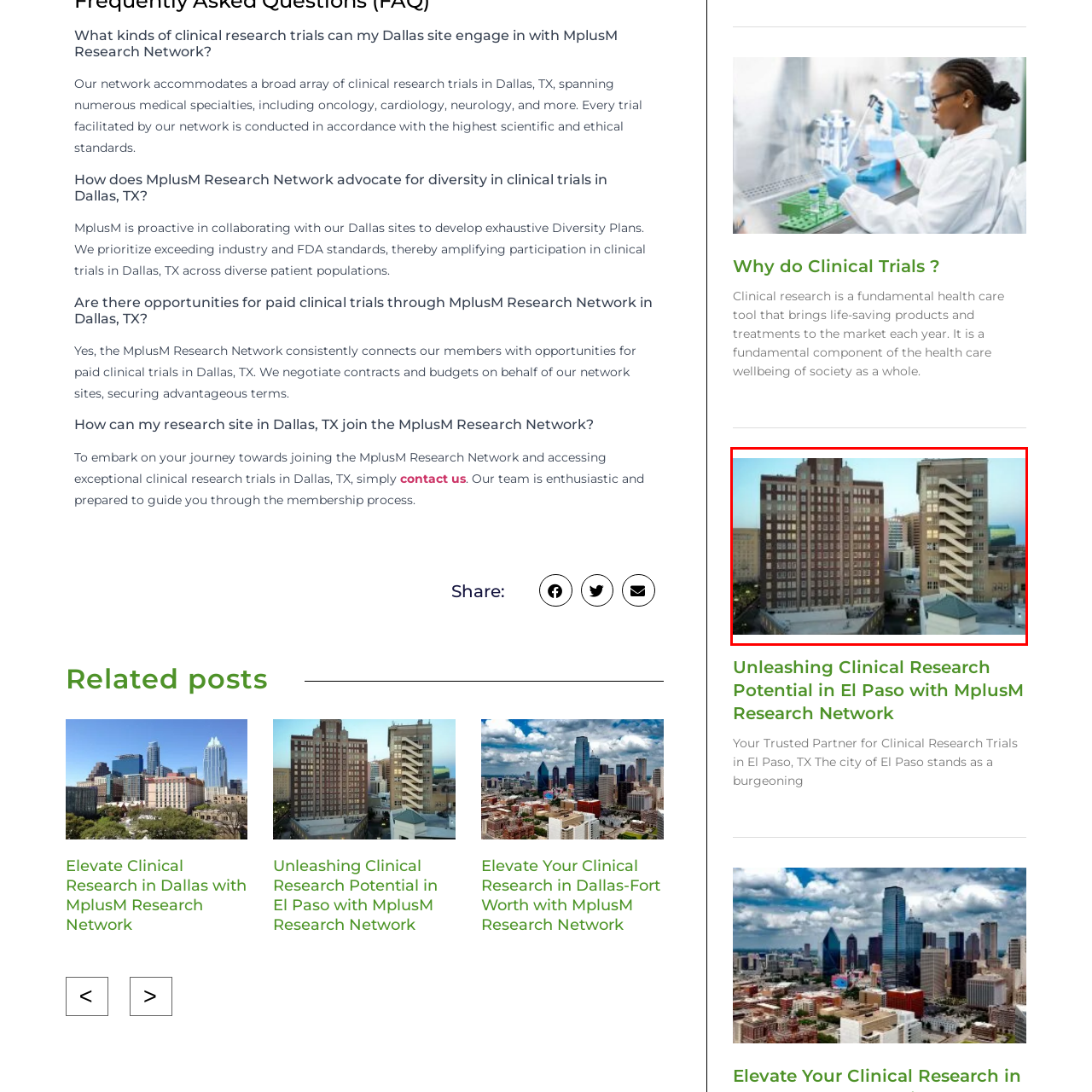View the part of the image marked by the red boundary and provide a one-word or short phrase answer to this question: 
What is reflected in the vintage design of the brick building?

Rich history